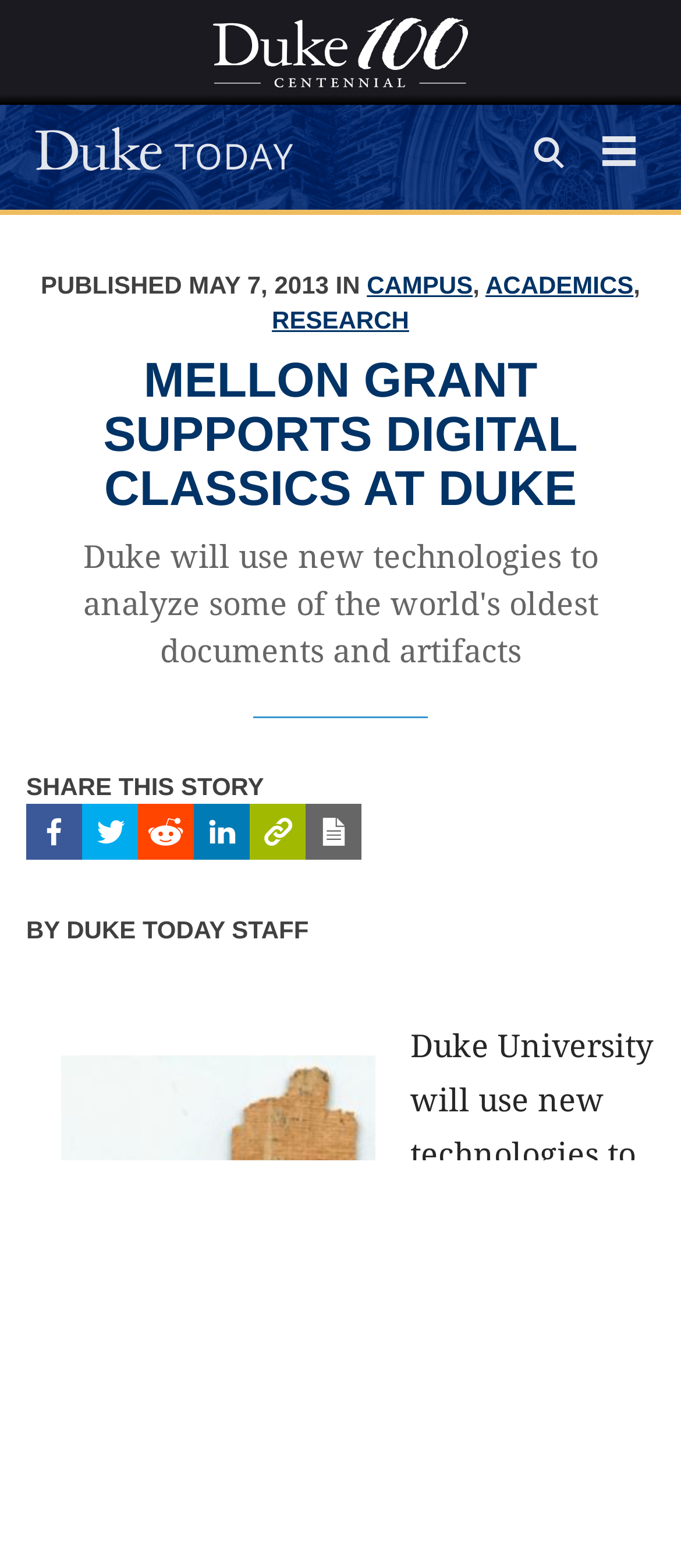How many social media platforms can you share this story on?
Using the picture, provide a one-word or short phrase answer.

4